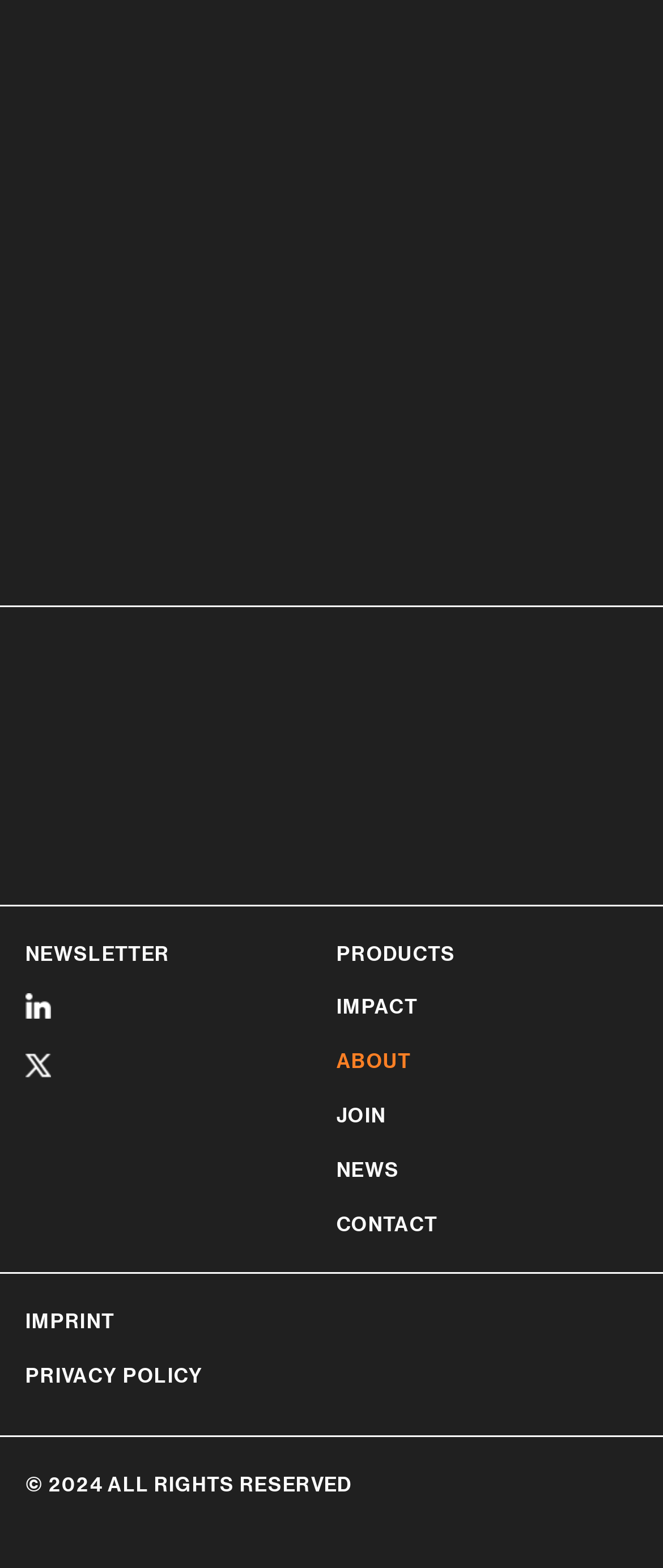Identify the bounding box coordinates for the region to click in order to carry out this instruction: "View news". Provide the coordinates using four float numbers between 0 and 1, formatted as [left, top, right, bottom].

[0.508, 0.737, 0.603, 0.755]